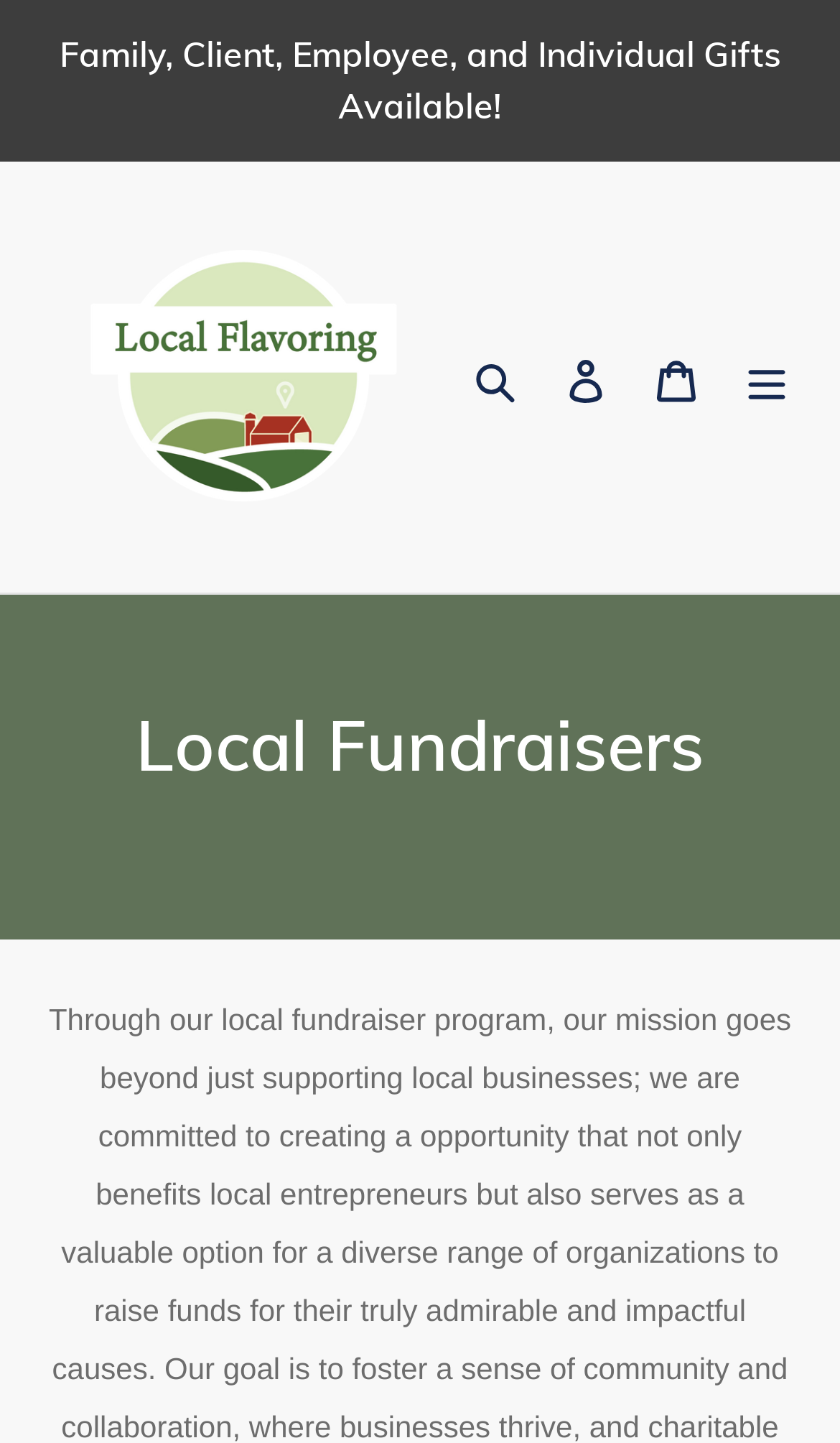Give a short answer using one word or phrase for the question:
What is the title of the collection?

Local Fundraisers